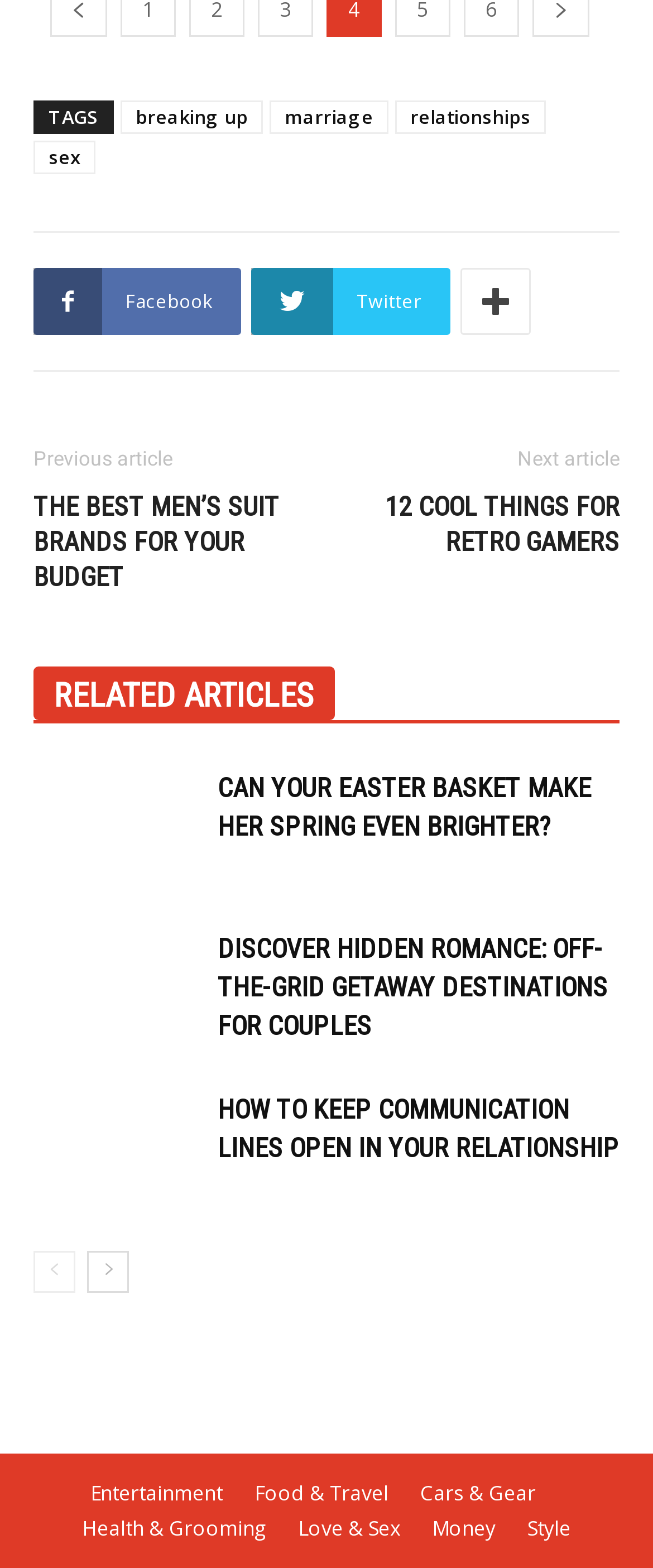Find the bounding box coordinates for the element that must be clicked to complete the instruction: "Click on the 'THE BEST MEN’S SUIT BRANDS FOR YOUR BUDGET' article". The coordinates should be four float numbers between 0 and 1, indicated as [left, top, right, bottom].

[0.051, 0.312, 0.5, 0.379]